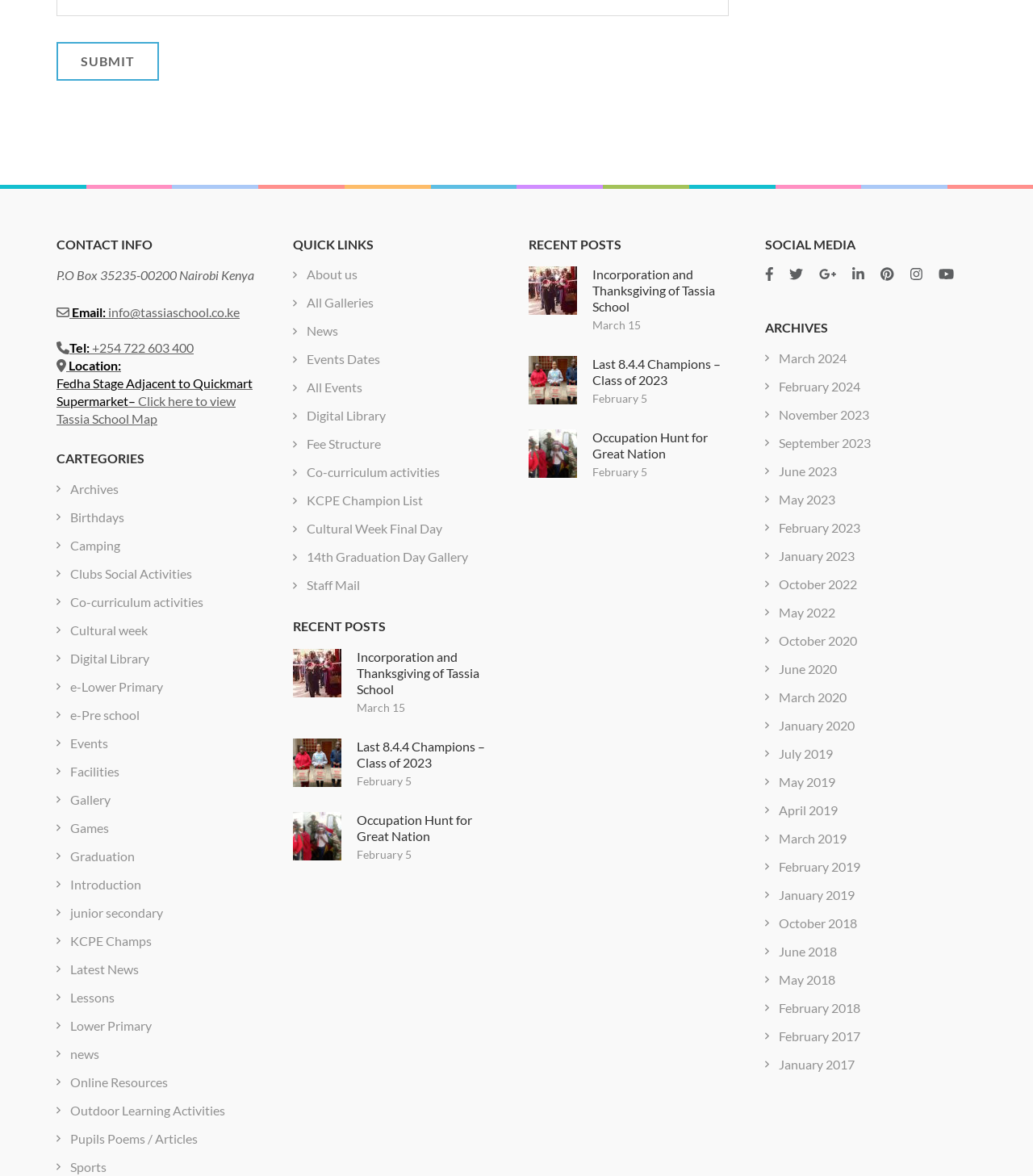Identify the bounding box coordinates for the UI element mentioned here: "Events". Provide the coordinates as four float values between 0 and 1, i.e., [left, top, right, bottom].

[0.068, 0.625, 0.105, 0.638]